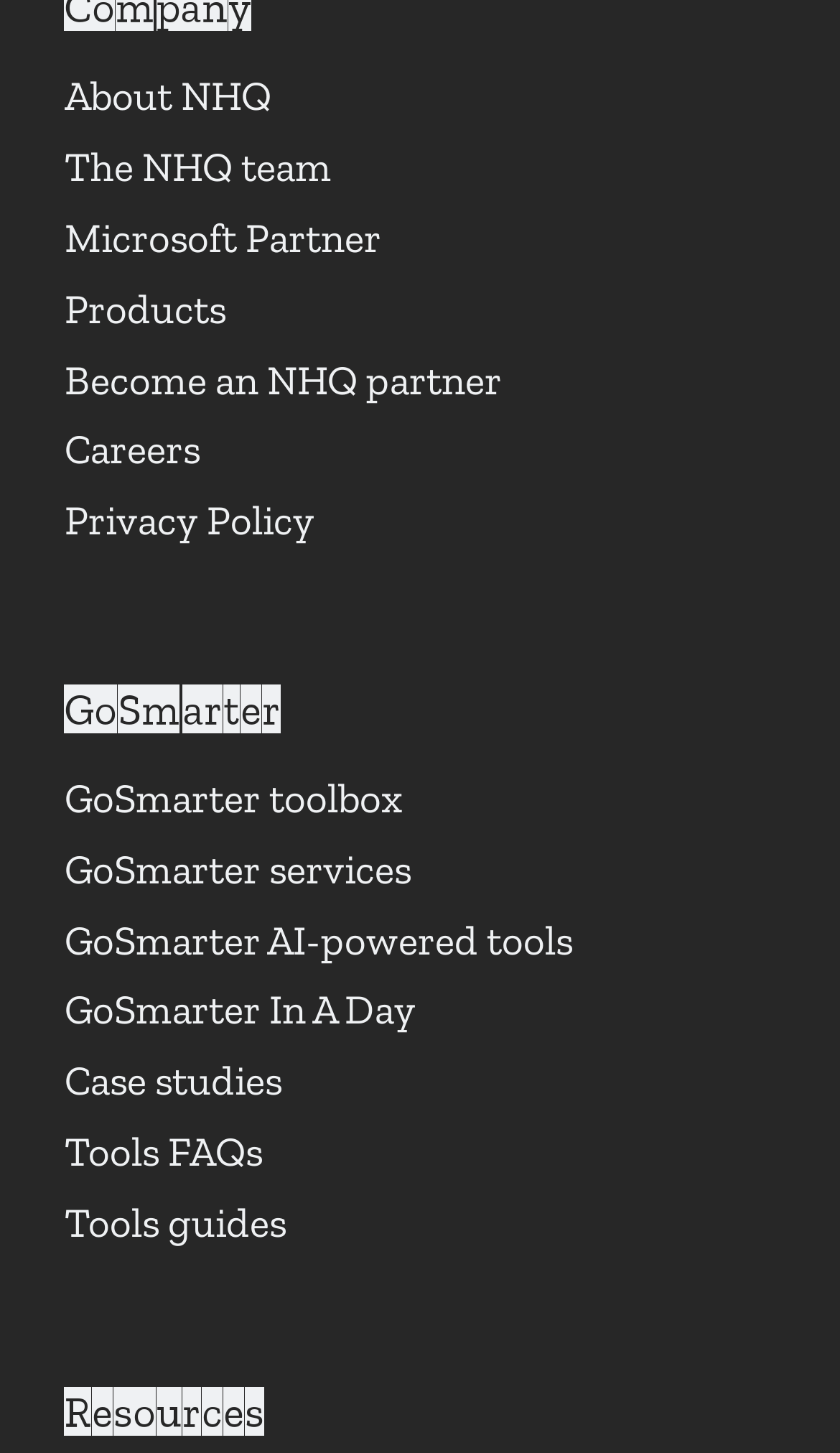How many links are there in total on the webpage?
Your answer should be a single word or phrase derived from the screenshot.

14